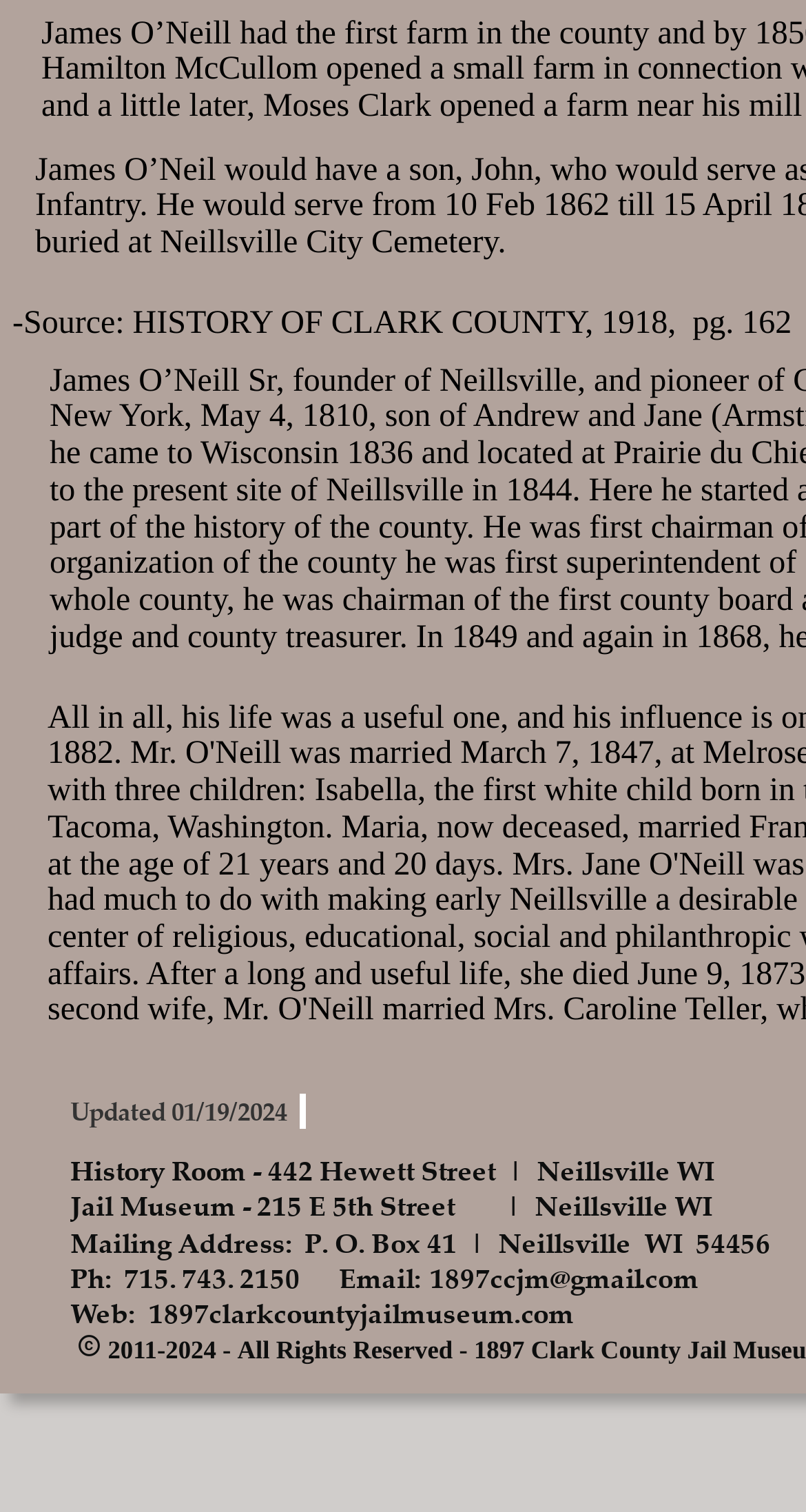Using the description "1897ccjm@gmail", predict the bounding box of the relevant HTML element.

[0.534, 0.833, 0.791, 0.858]